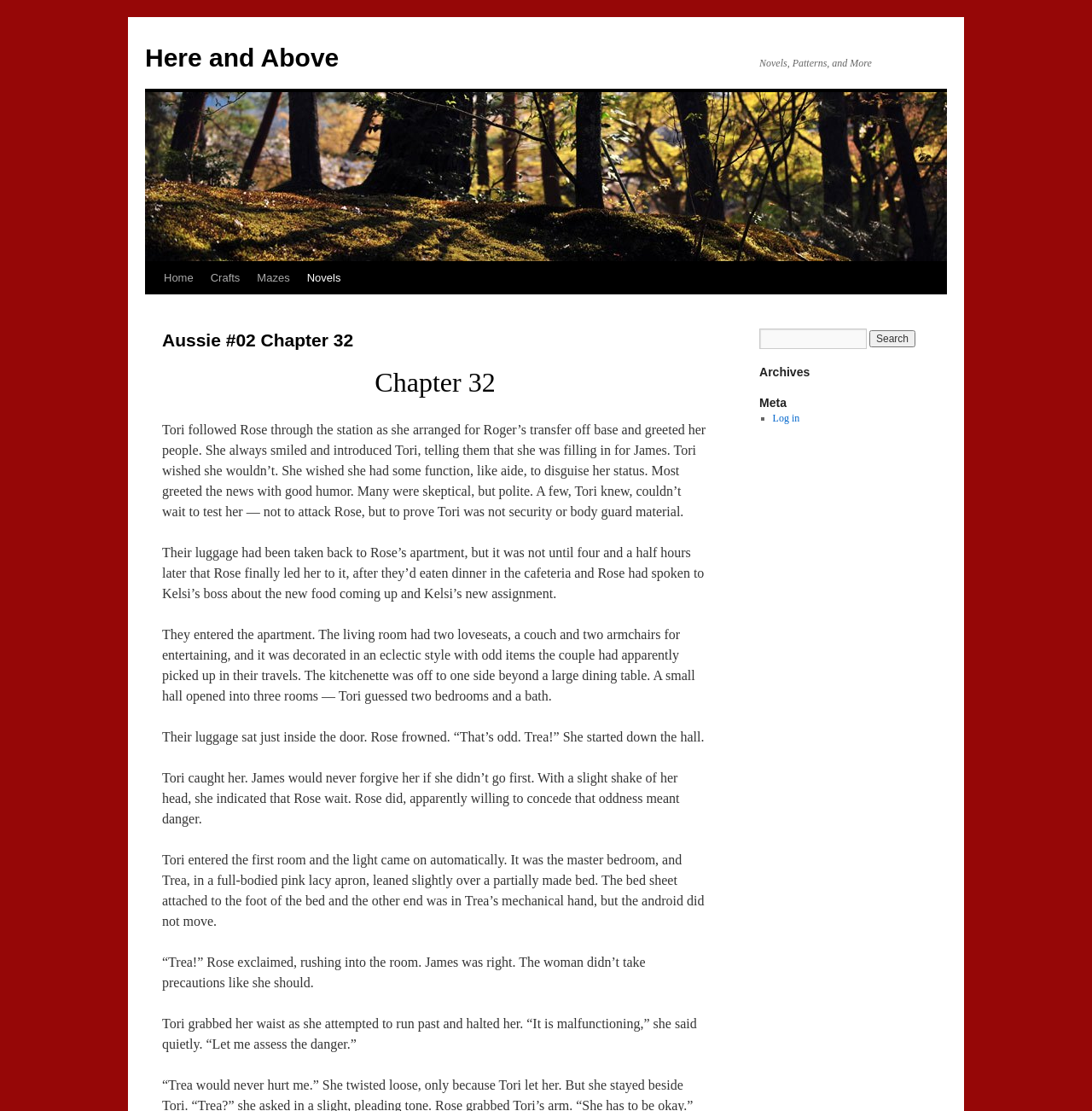Respond to the question below with a single word or phrase: What is the name of the novel being read?

Aussie #02